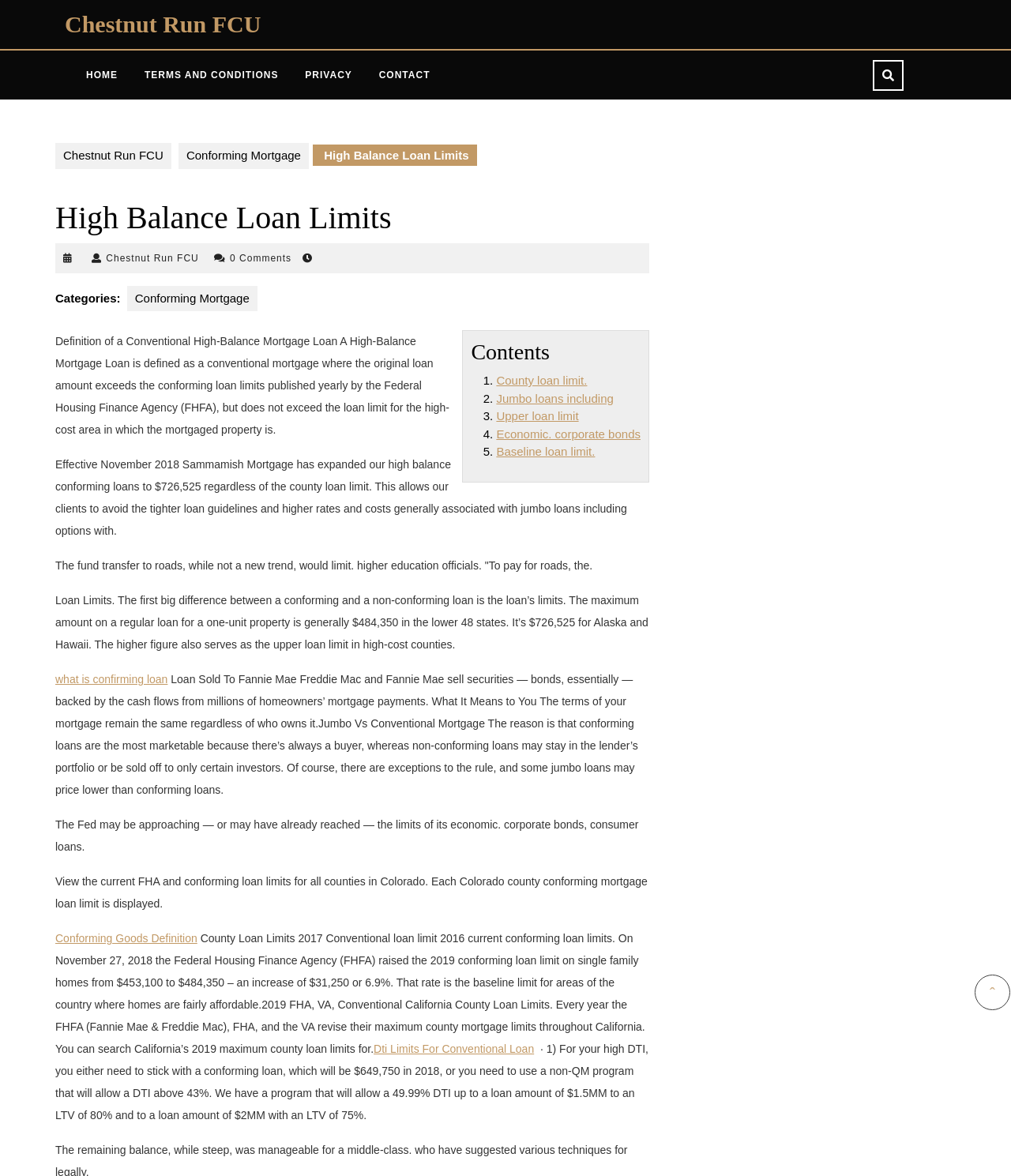Please specify the bounding box coordinates of the area that should be clicked to accomplish the following instruction: "View Conforming Mortgage". The coordinates should consist of four float numbers between 0 and 1, i.e., [left, top, right, bottom].

[0.176, 0.122, 0.305, 0.144]